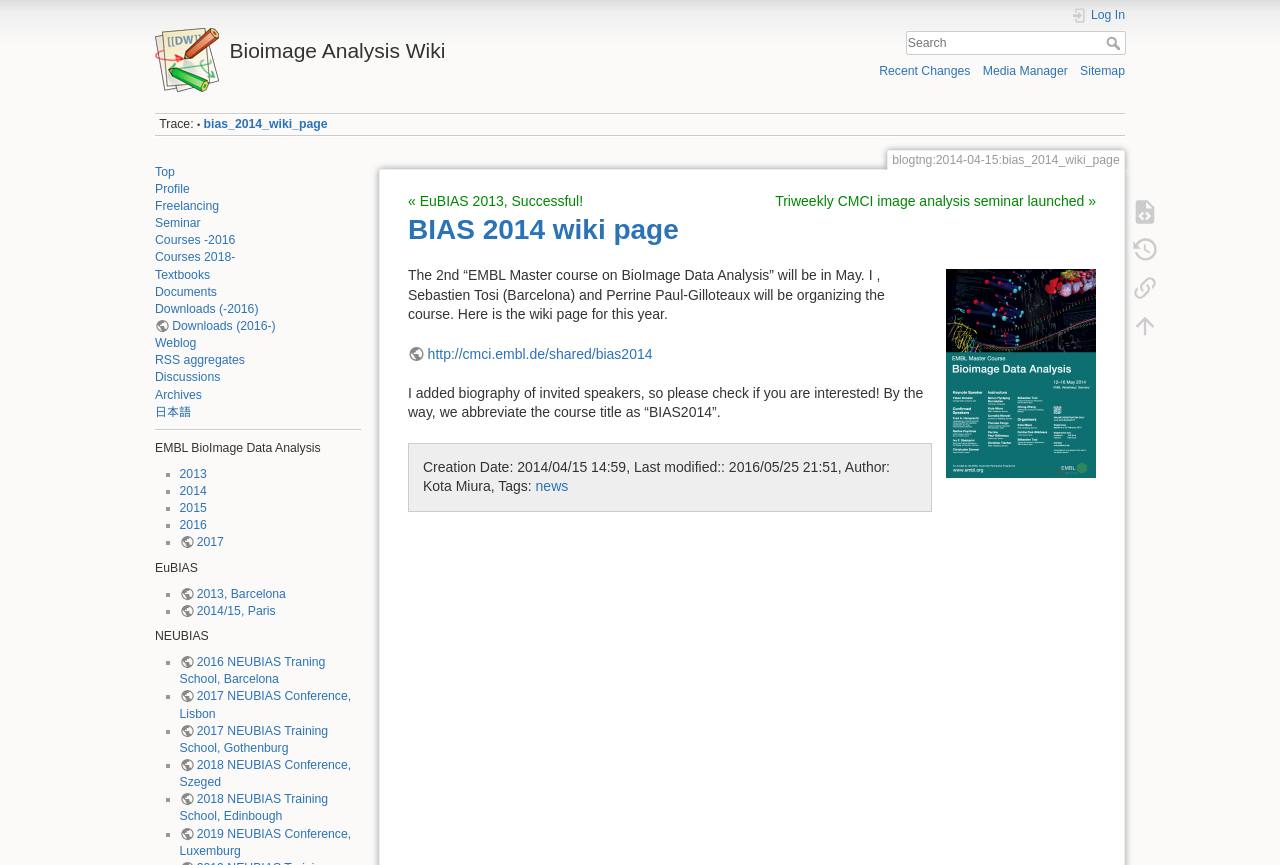Can you provide the bounding box coordinates for the element that should be clicked to implement the instruction: "Search for something"?

[0.508, 0.036, 0.879, 0.064]